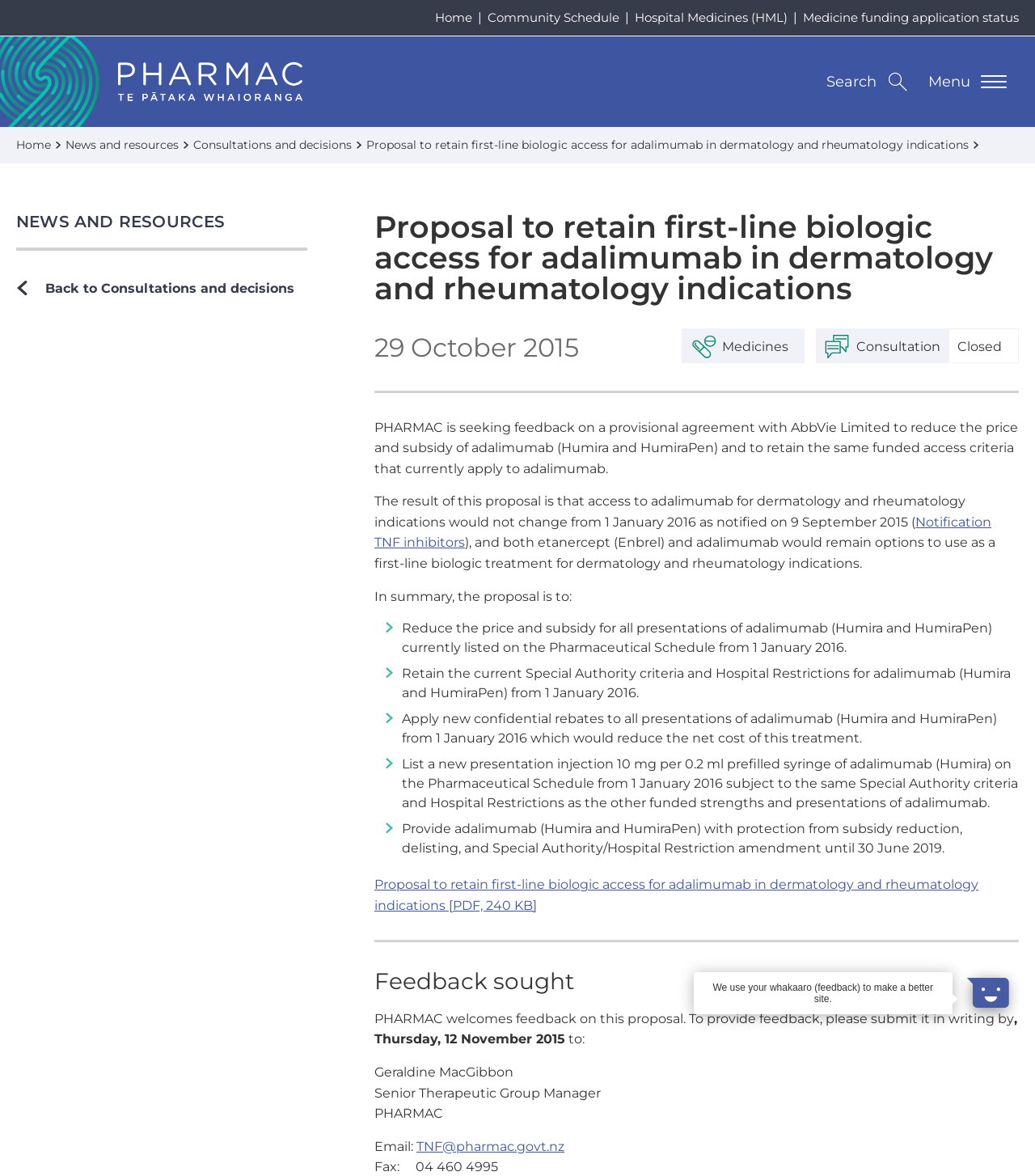What is the deadline for providing feedback?
Based on the image, answer the question with as much detail as possible.

The deadline for providing feedback on the proposal is Thursday, 12 November 2015, as mentioned in the 'Feedback sought' section of the webpage.